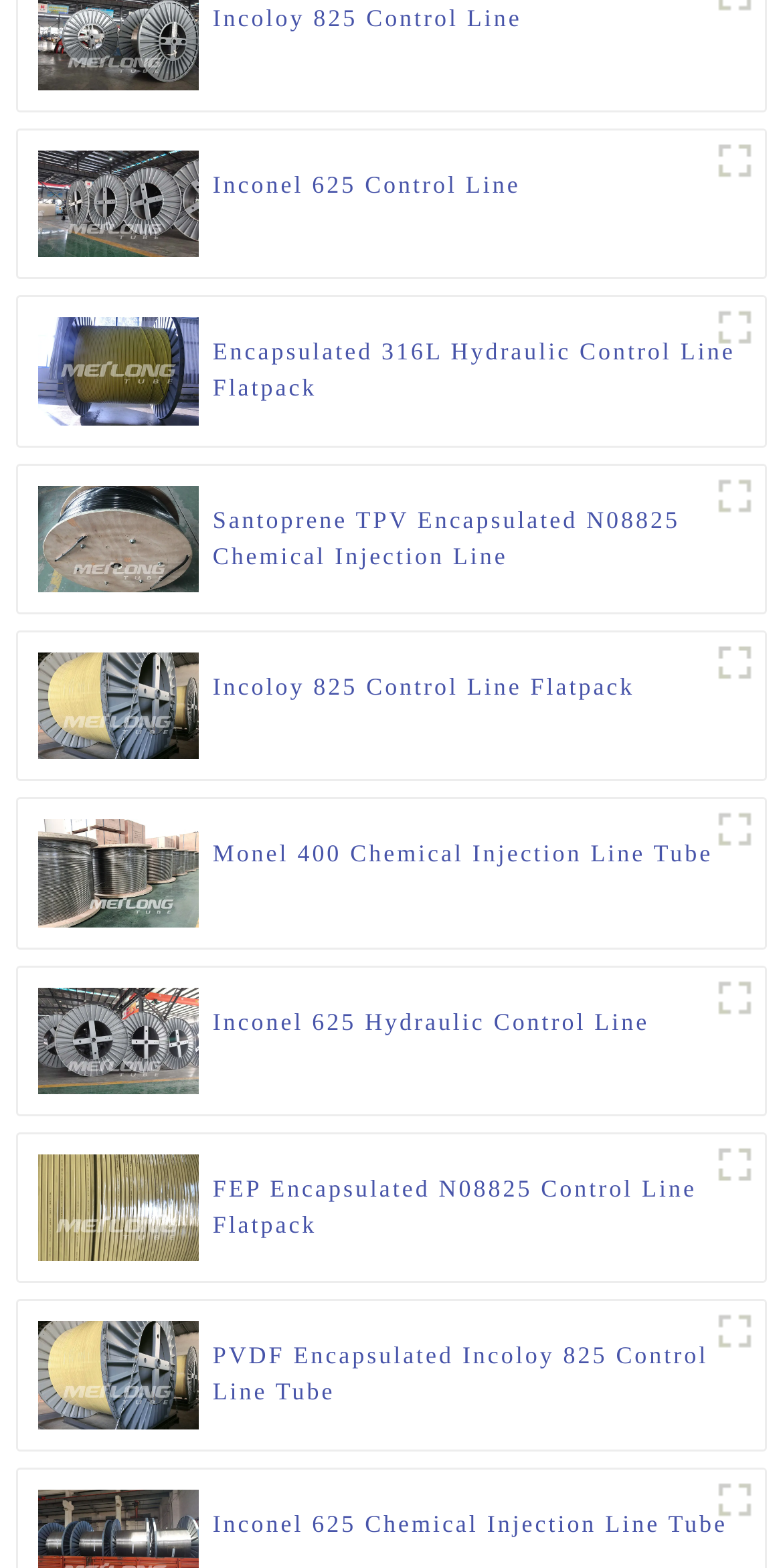Please identify the bounding box coordinates of the clickable area that will fulfill the following instruction: "Read Incoloy 825 Control Line Flatpack information". The coordinates should be in the format of four float numbers between 0 and 1, i.e., [left, top, right, bottom].

[0.272, 0.426, 0.81, 0.472]